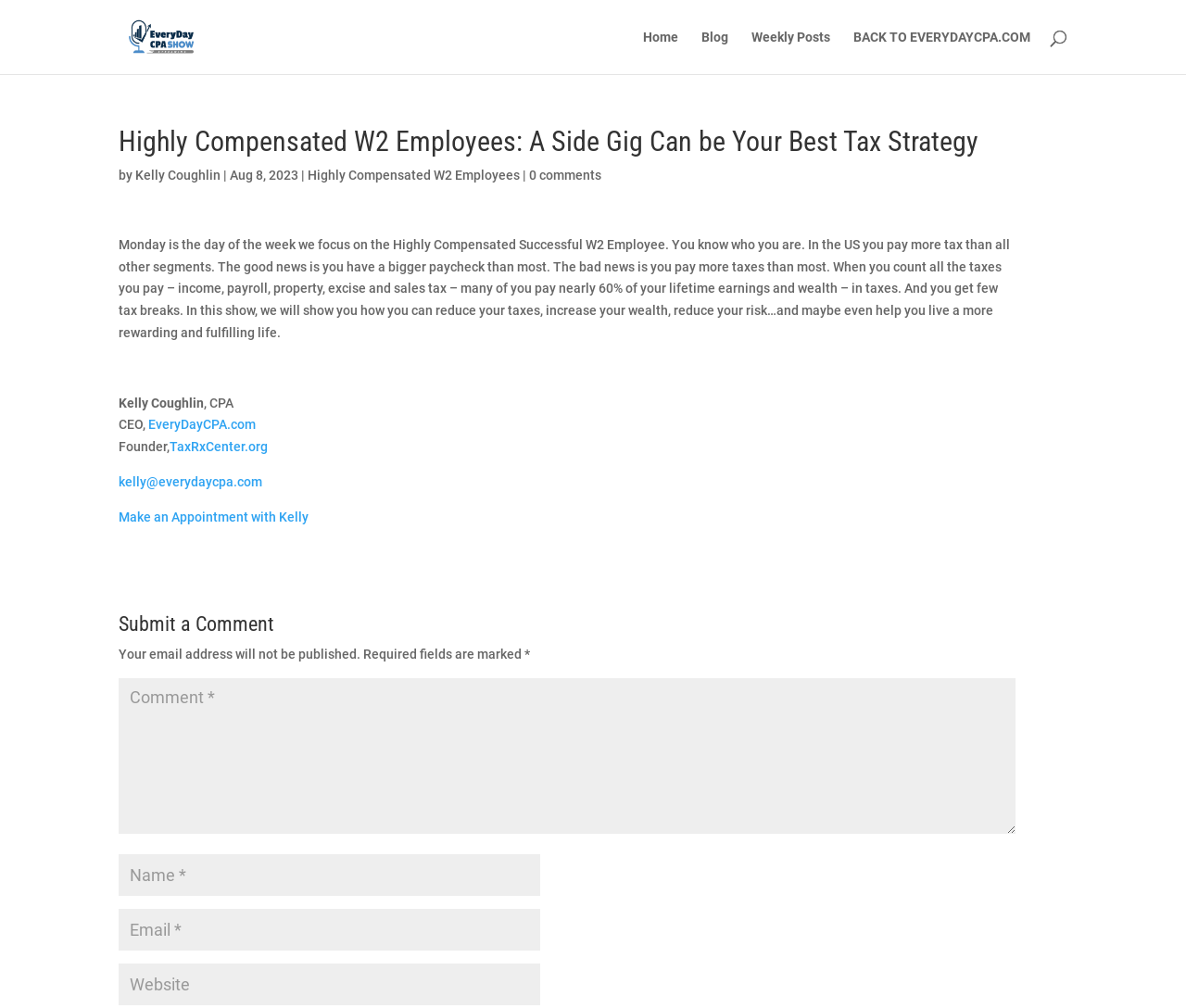Locate the primary heading on the webpage and return its text.

Highly Compensated W2 Employees: A Side Gig Can be Your Best Tax Strategy